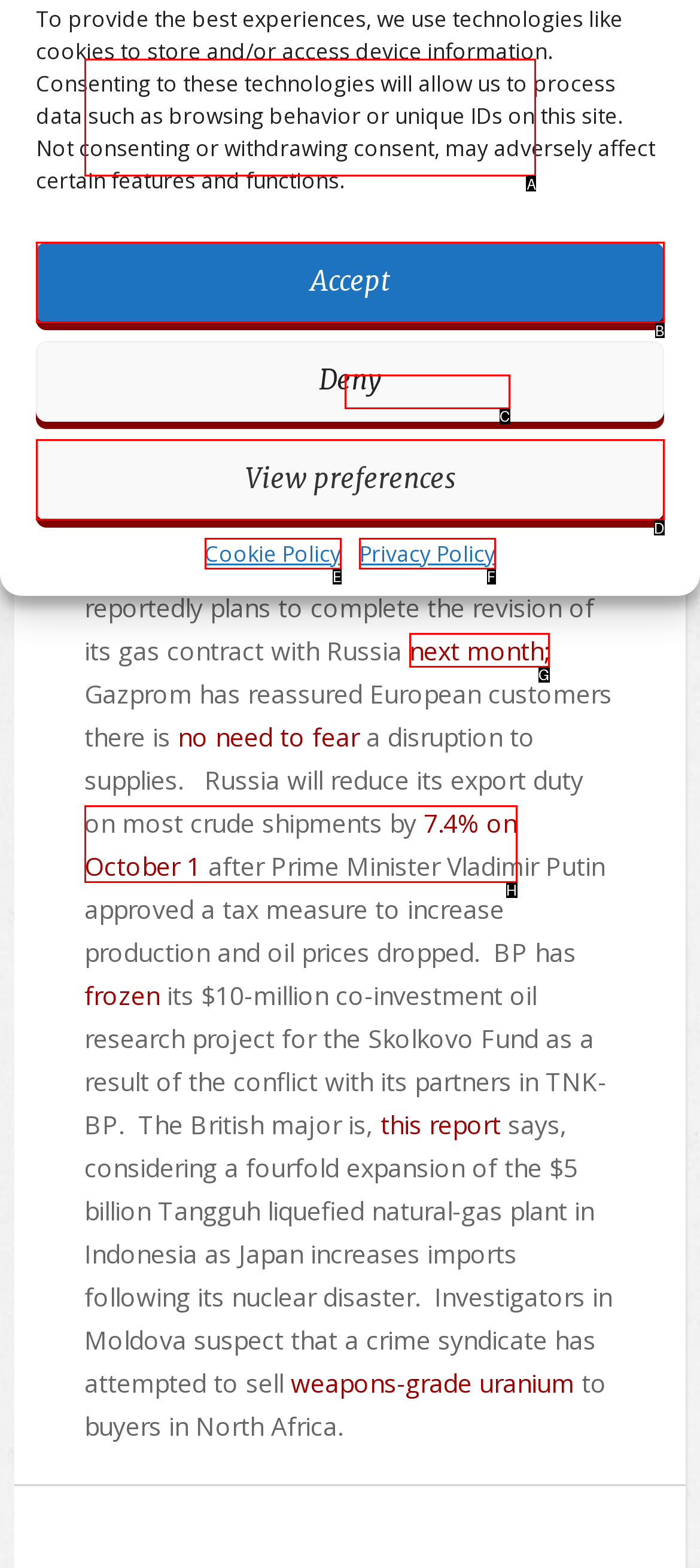Determine which HTML element best fits the description: 7.4% on October 1
Answer directly with the letter of the matching option from the available choices.

H